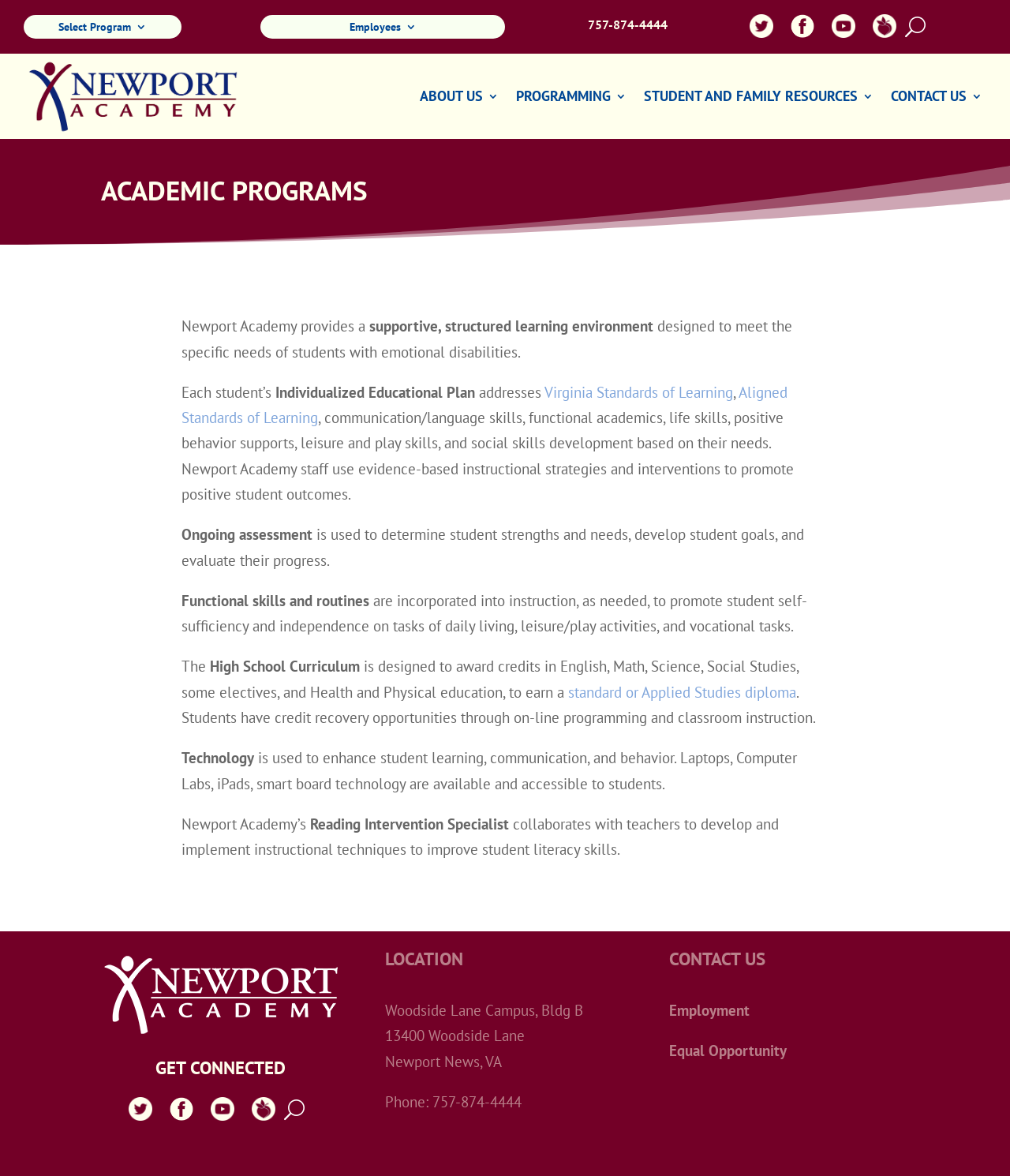Identify the bounding box coordinates of the clickable section necessary to follow the following instruction: "Click the 'Virginia Standards of Learning' link". The coordinates should be presented as four float numbers from 0 to 1, i.e., [left, top, right, bottom].

[0.539, 0.325, 0.726, 0.341]